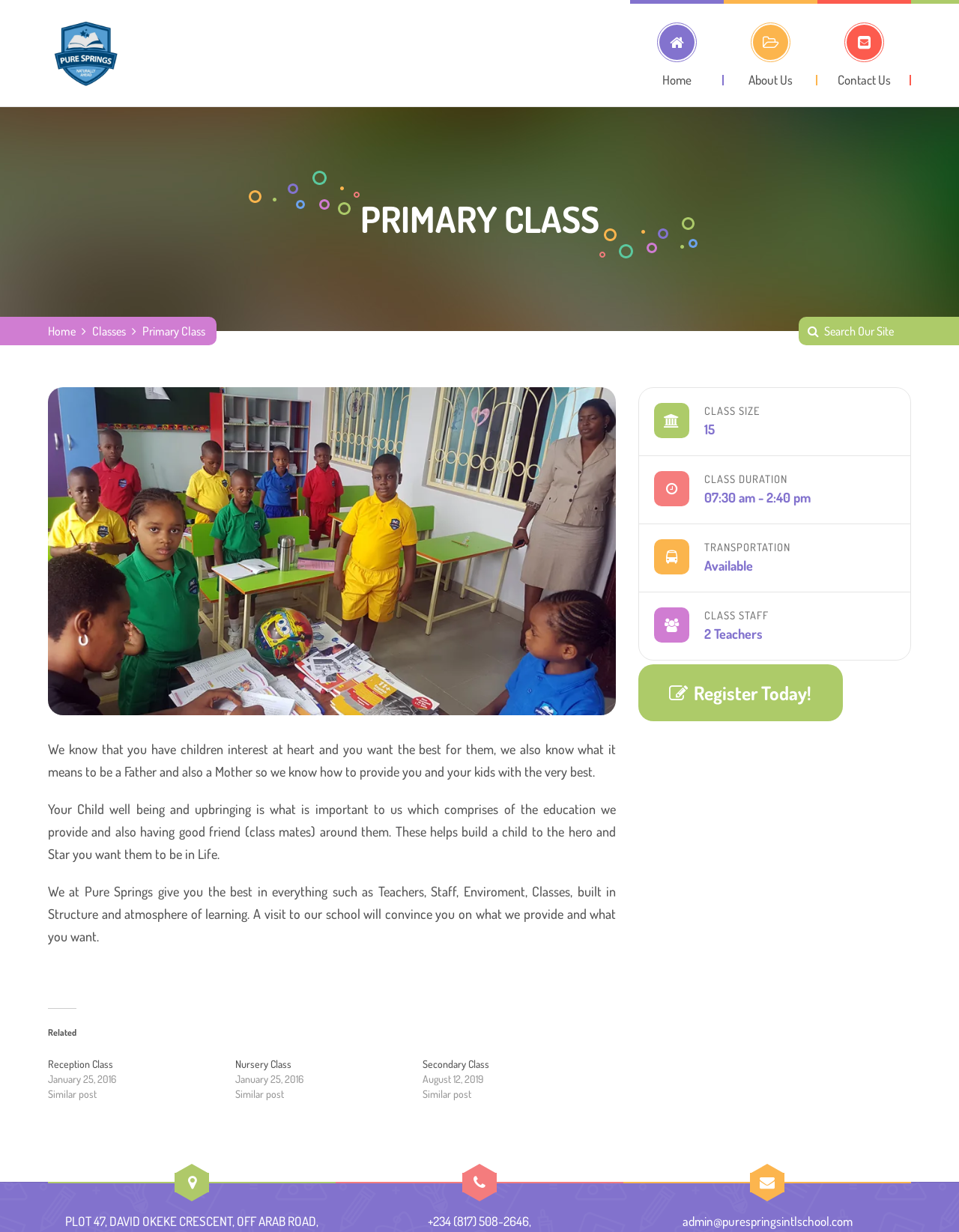Analyze the image and provide a detailed answer to the question: What is the name of the school?

I inferred this answer by looking at the image and link with the text 'Best School In Kubwa, Abuja' at the top of the webpage, which suggests that the school's name is Pure Springs.